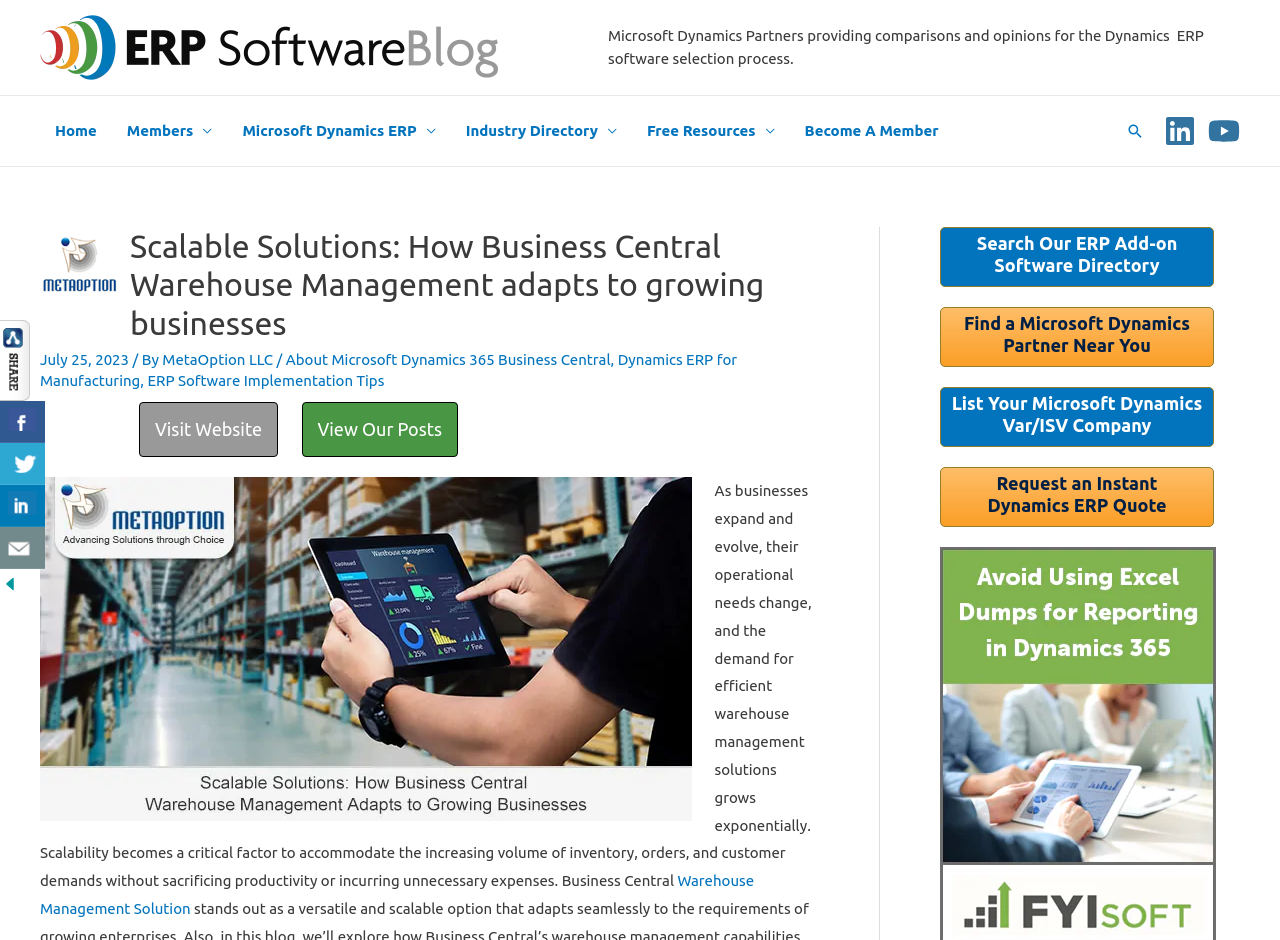Please pinpoint the bounding box coordinates for the region I should click to adhere to this instruction: "Click the 'HOME' link".

None